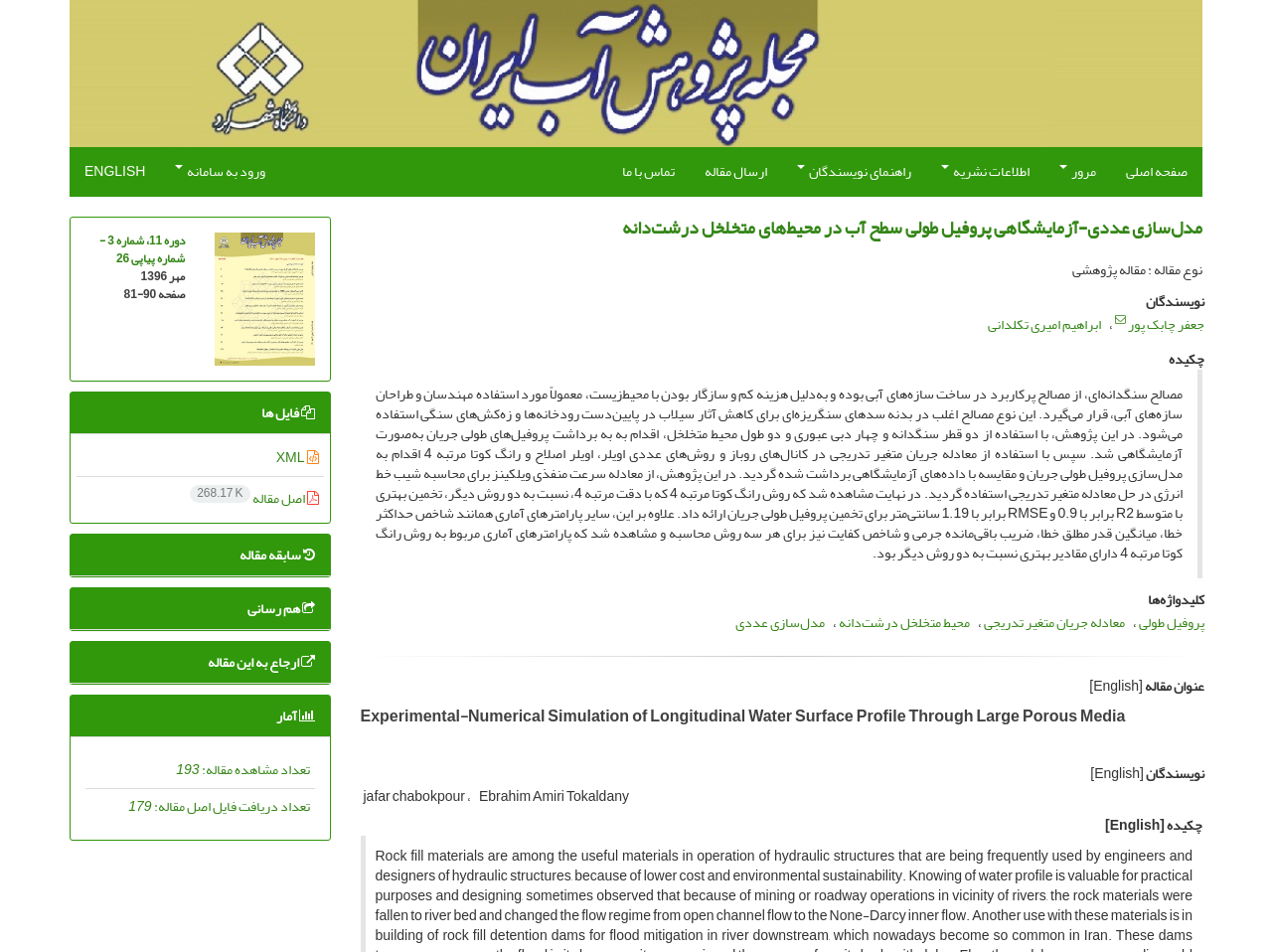Please indicate the bounding box coordinates of the element's region to be clicked to achieve the instruction: "View the article information". Provide the coordinates as four float numbers between 0 and 1, i.e., [left, top, right, bottom].

[0.728, 0.154, 0.821, 0.206]